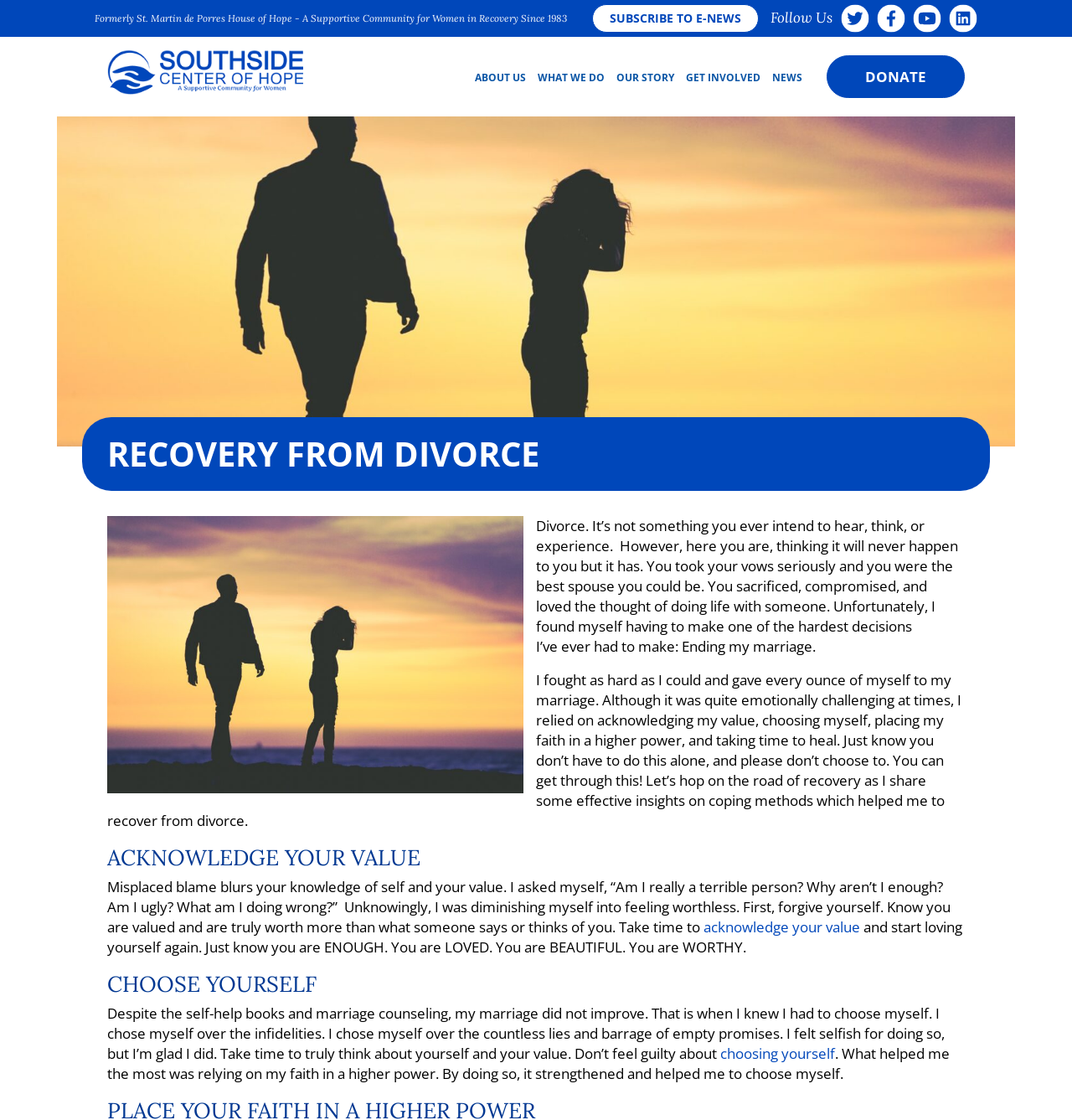Extract the main headline from the webpage and generate its text.

RECOVERY FROM DIVORCE